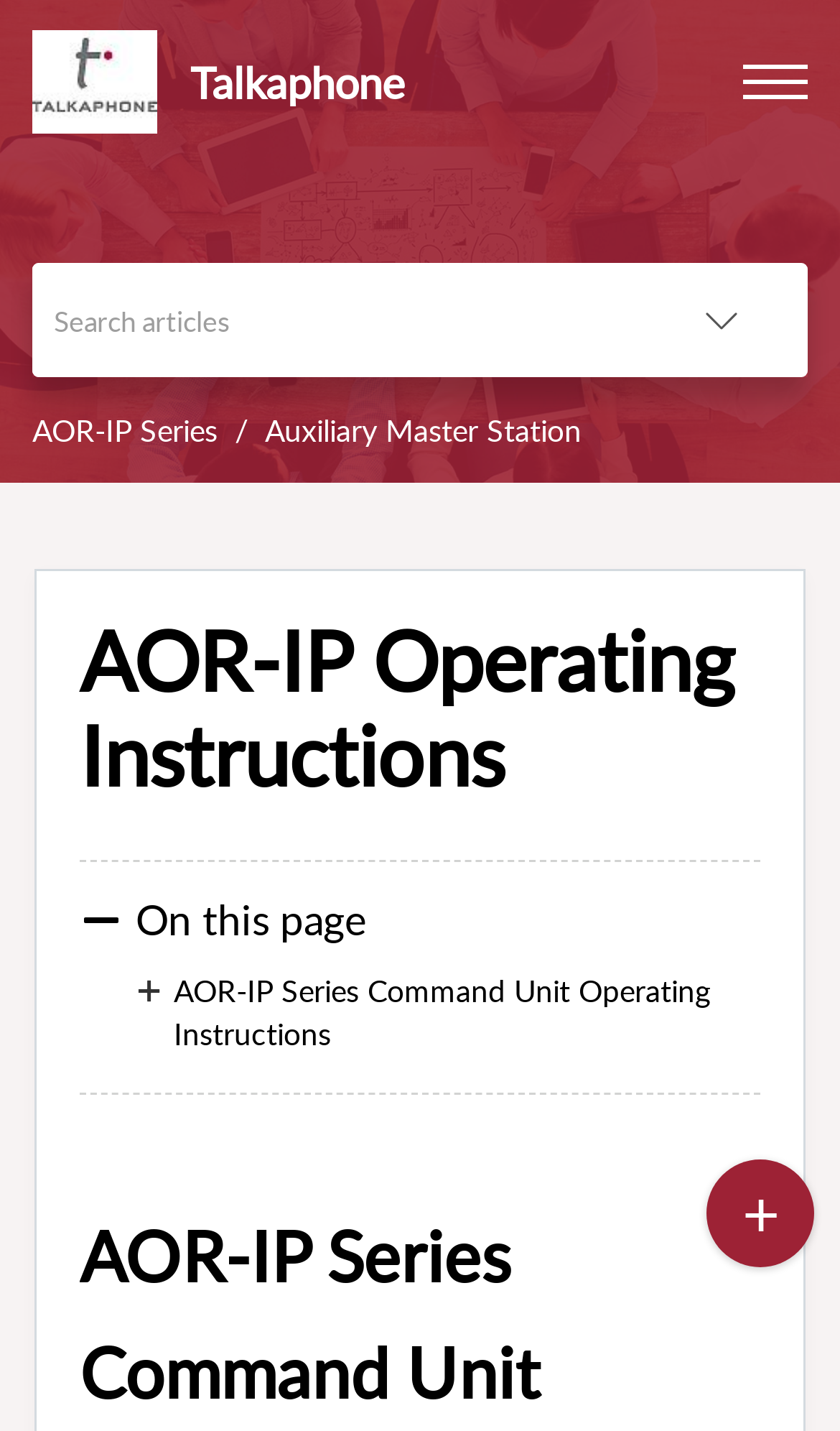Please predict the bounding box coordinates (top-left x, top-left y, bottom-right x, bottom-right y) for the UI element in the screenshot that fits the description: Converter

None